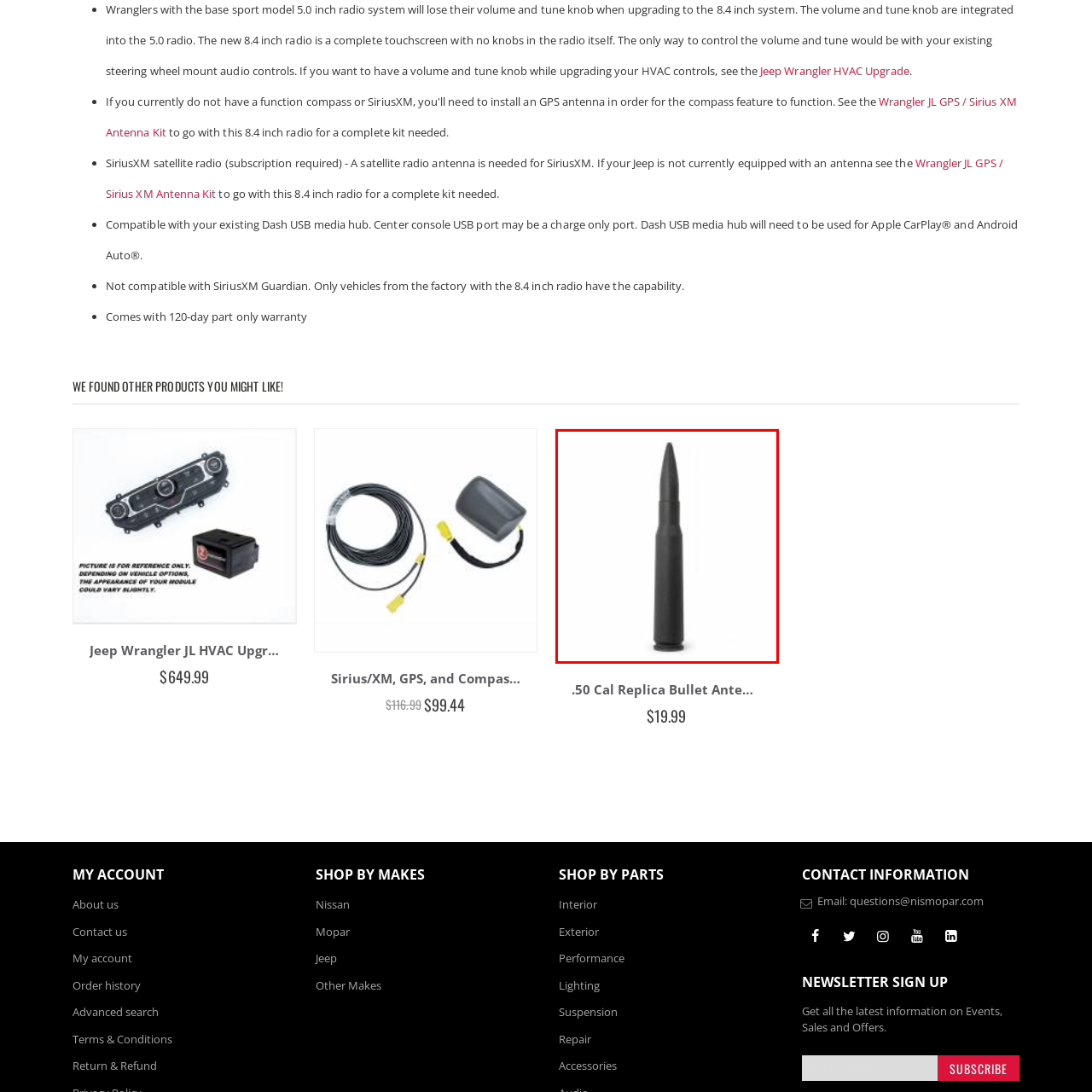Take a close look at the image outlined by the red bounding box and give a detailed response to the subsequent question, with information derived from the image: What is the purpose of the antenna?

According to the caption, the antenna not only serves a practical purpose but also showcases a playful nod to the adventurous spirit of the Jeep community. The primary function of the antenna is to maintain radio signal quality, allowing drivers to receive clear radio signals while customizing their vehicles.